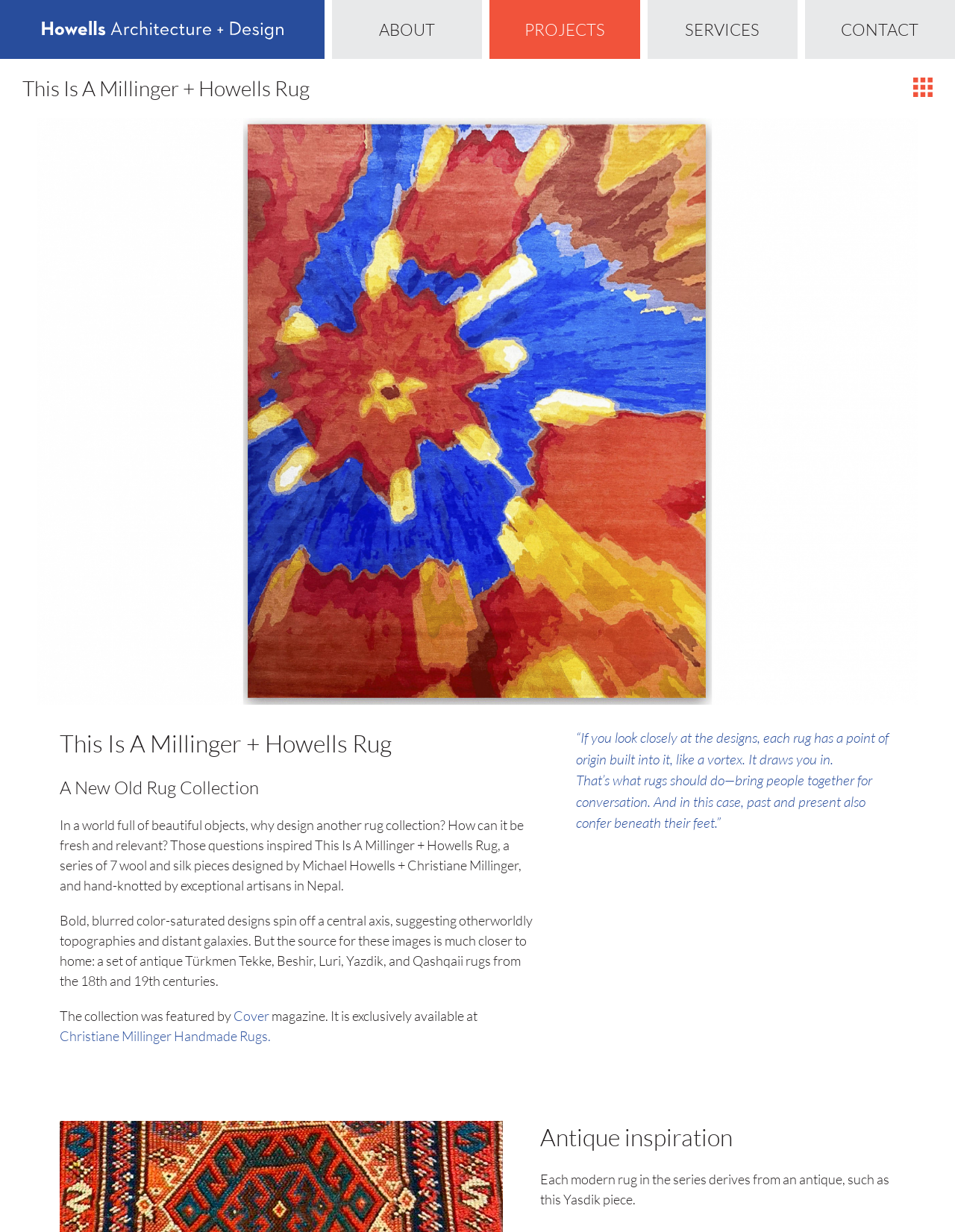Provide the bounding box coordinates for the area that should be clicked to complete the instruction: "Click on the 'Expand Other Projects' button".

[0.956, 0.063, 0.977, 0.079]